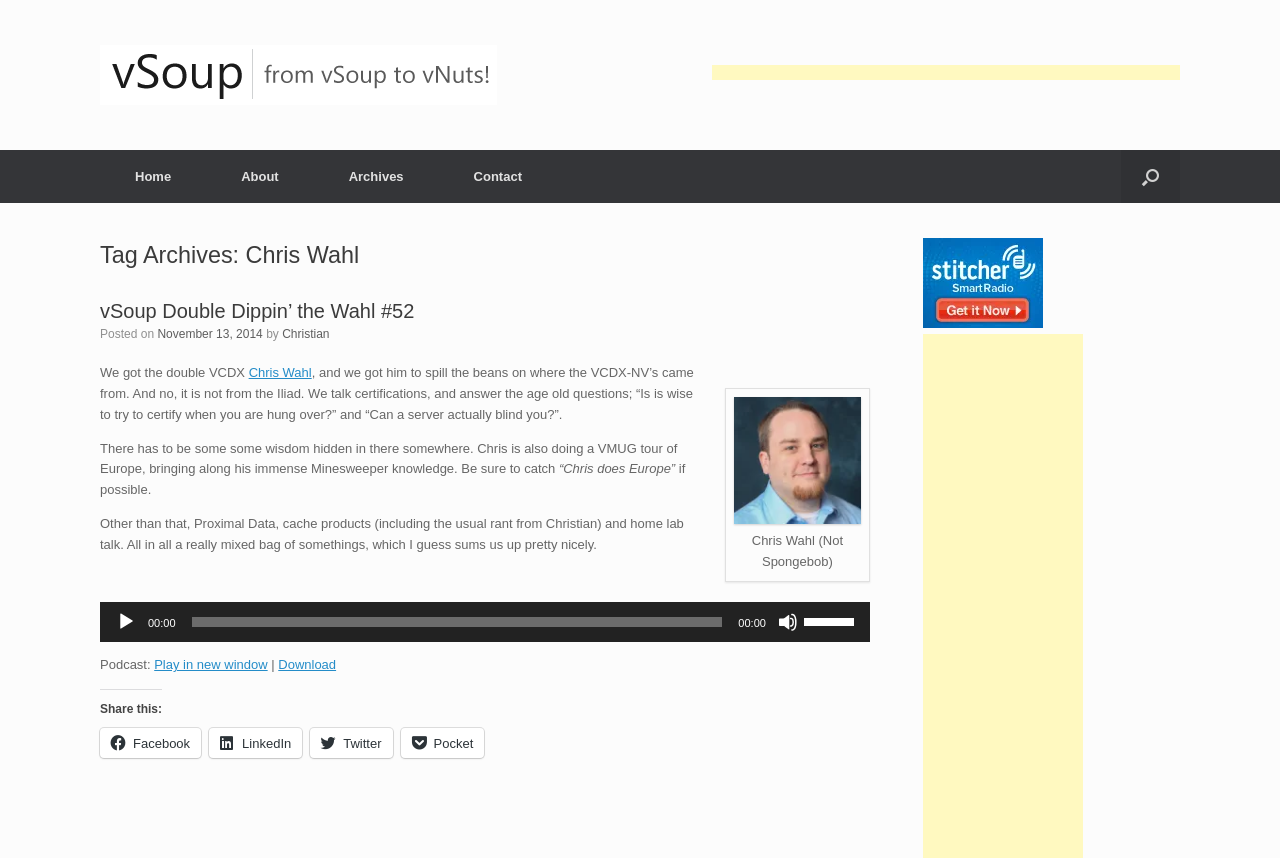Please provide a one-word or phrase answer to the question: 
What is the purpose of the audio player?

To play a podcast